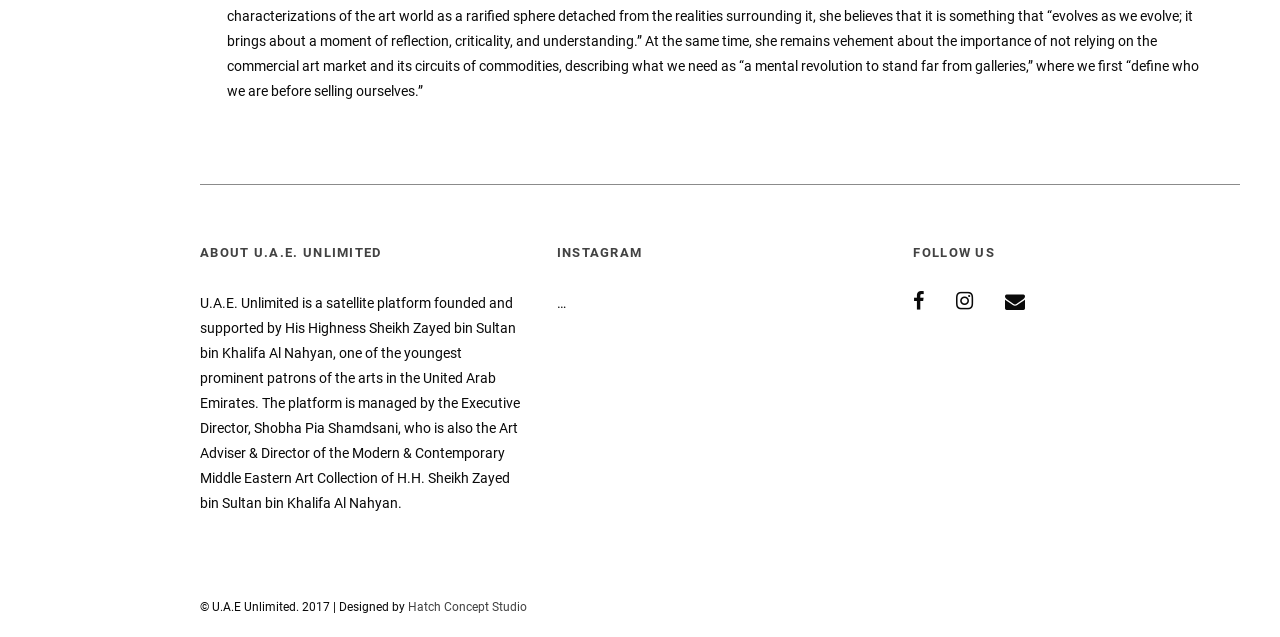Please determine the bounding box of the UI element that matches this description: Hatch Concept Studio. The coordinates should be given as (top-left x, top-left y, bottom-right x, bottom-right y), with all values between 0 and 1.

[0.319, 0.941, 0.412, 0.963]